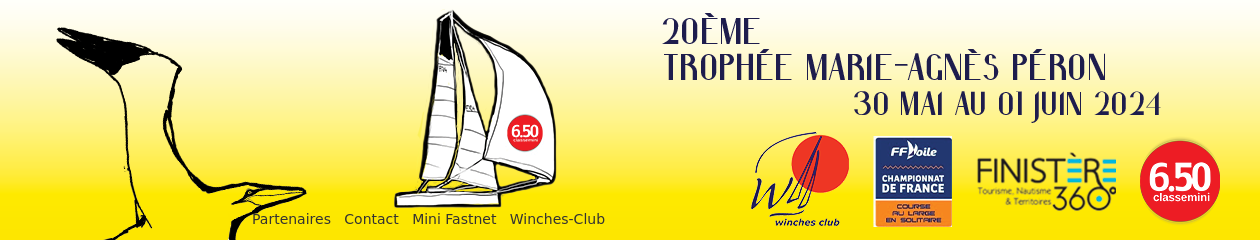What does the penguin symbolize?
Please use the image to provide a one-word or short phrase answer.

Spirit of adventure